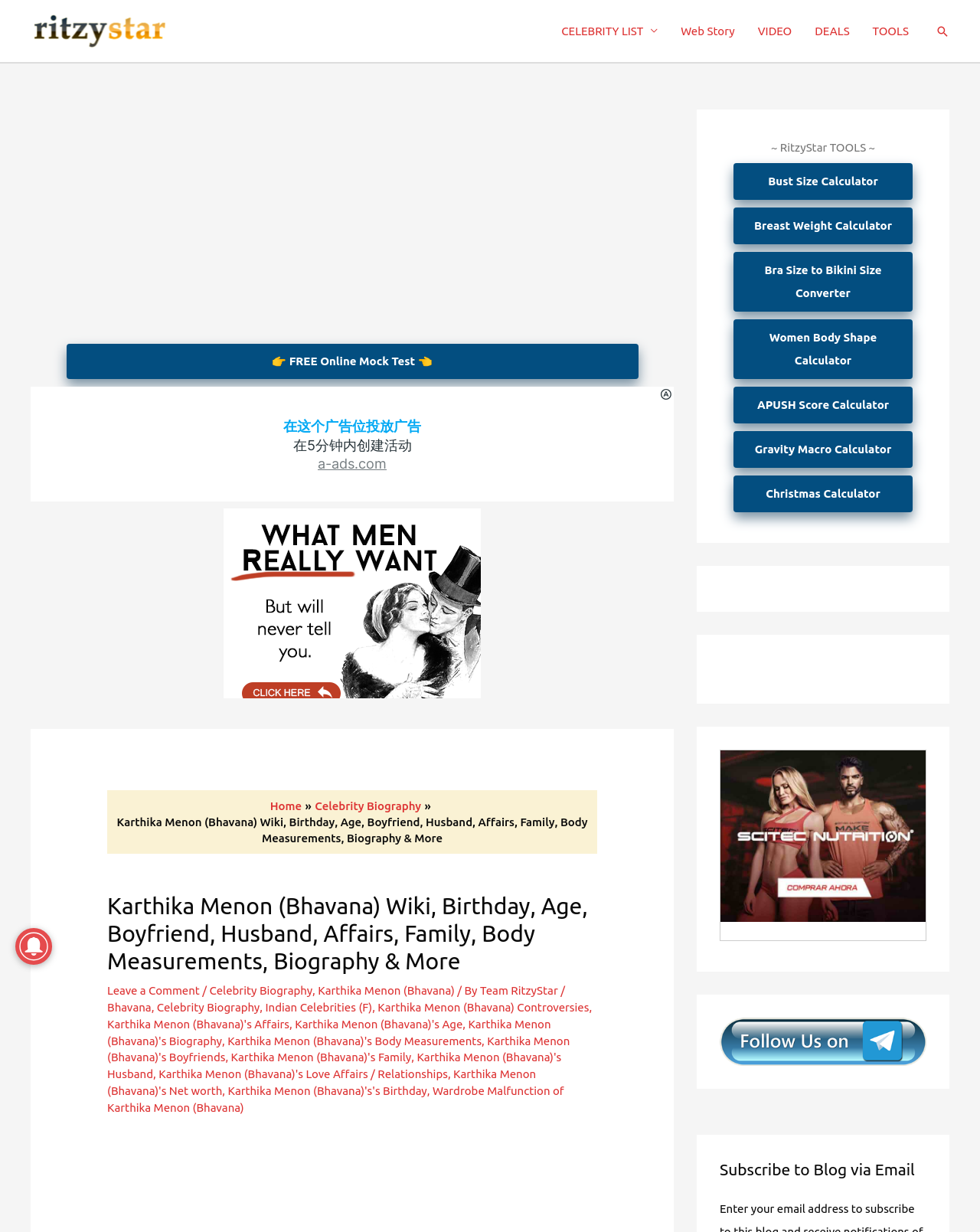Determine the bounding box coordinates of the clickable element to complete this instruction: "Read Karthika Menon's biography". Provide the coordinates in the format of four float numbers between 0 and 1, [left, top, right, bottom].

[0.109, 0.724, 0.609, 0.791]